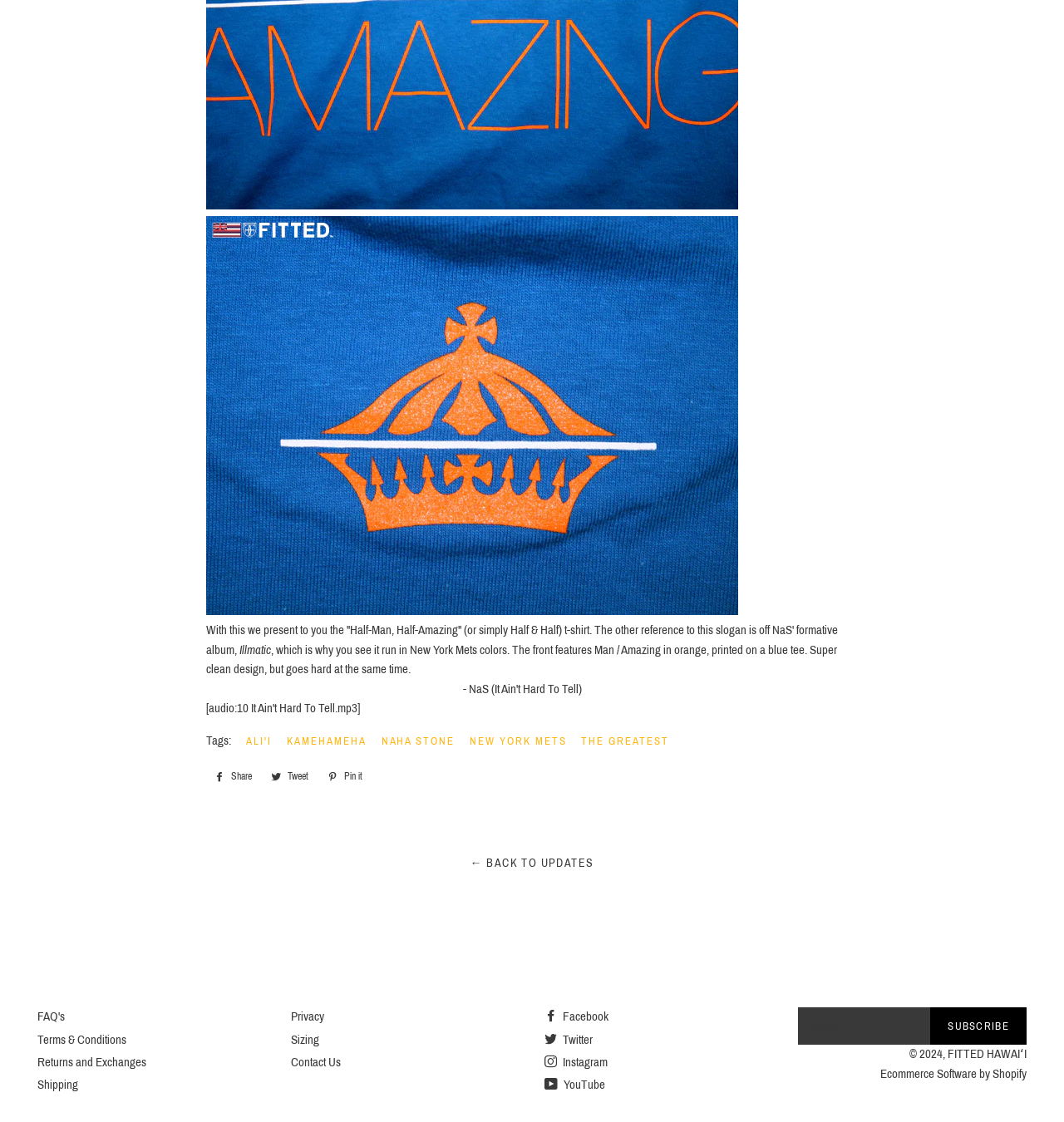Give a concise answer using one word or a phrase to the following question:
What is the purpose of the textbox?

Sign up to our mailing list